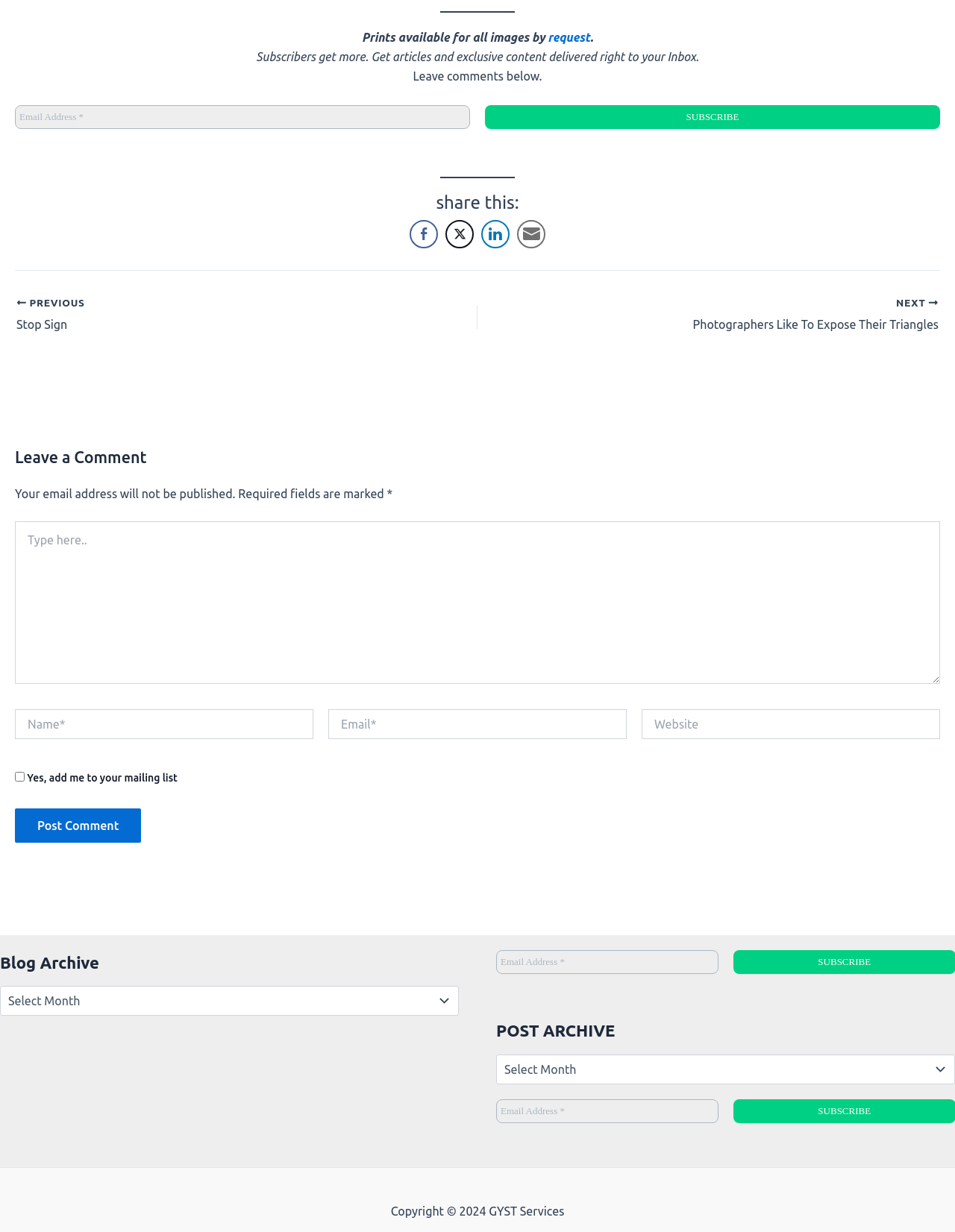What is the purpose of the checkbox labeled 'Yes, add me to your mailing list'?
Provide an in-depth and detailed answer to the question.

The checkbox is located in the 'Leave a Comment' section, and its label suggests that checking it will add the user to a mailing list, likely in addition to leaving a comment.